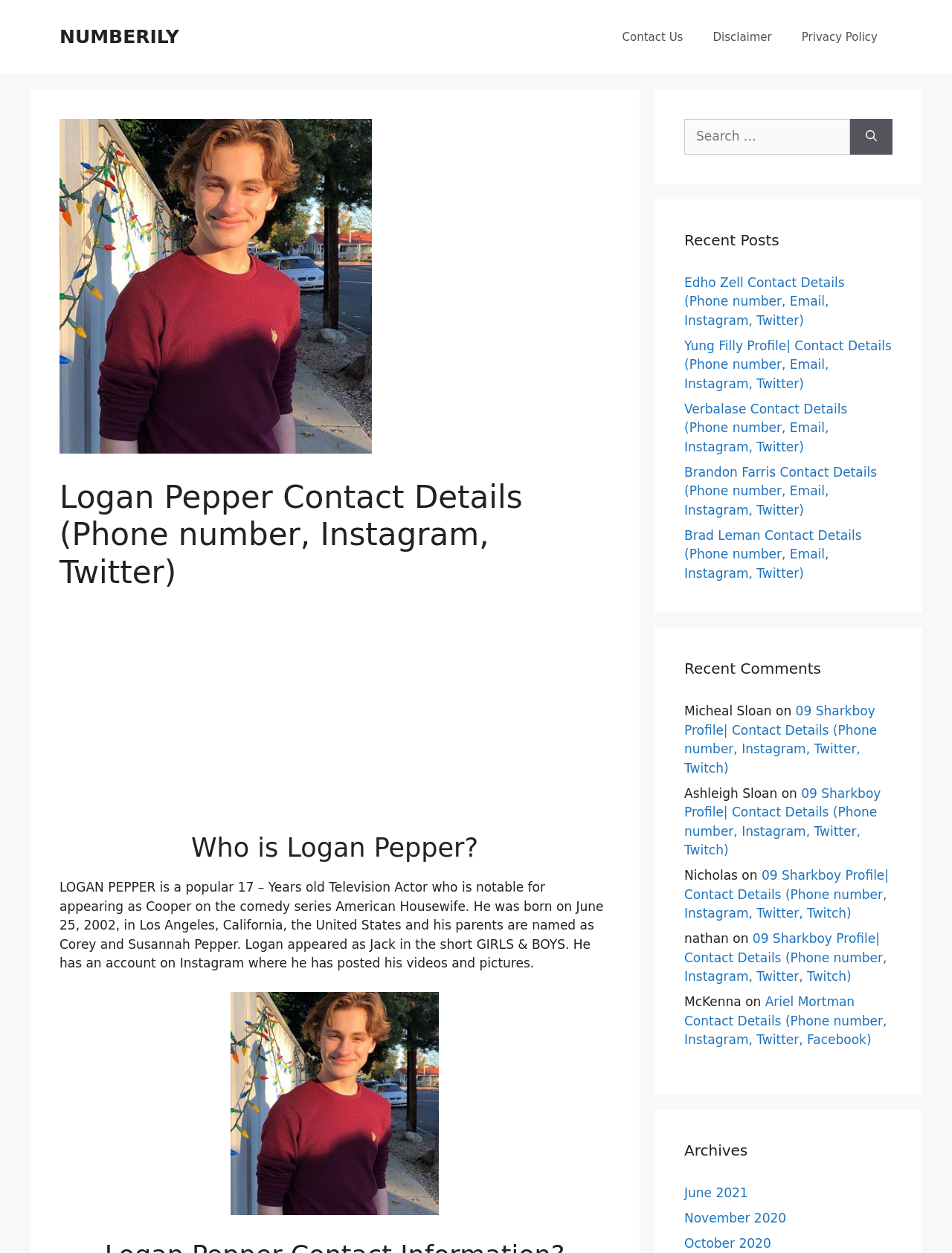Please locate the bounding box coordinates of the element that needs to be clicked to achieve the following instruction: "Read Logan Pepper's biography". The coordinates should be four float numbers between 0 and 1, i.e., [left, top, right, bottom].

[0.062, 0.702, 0.634, 0.775]